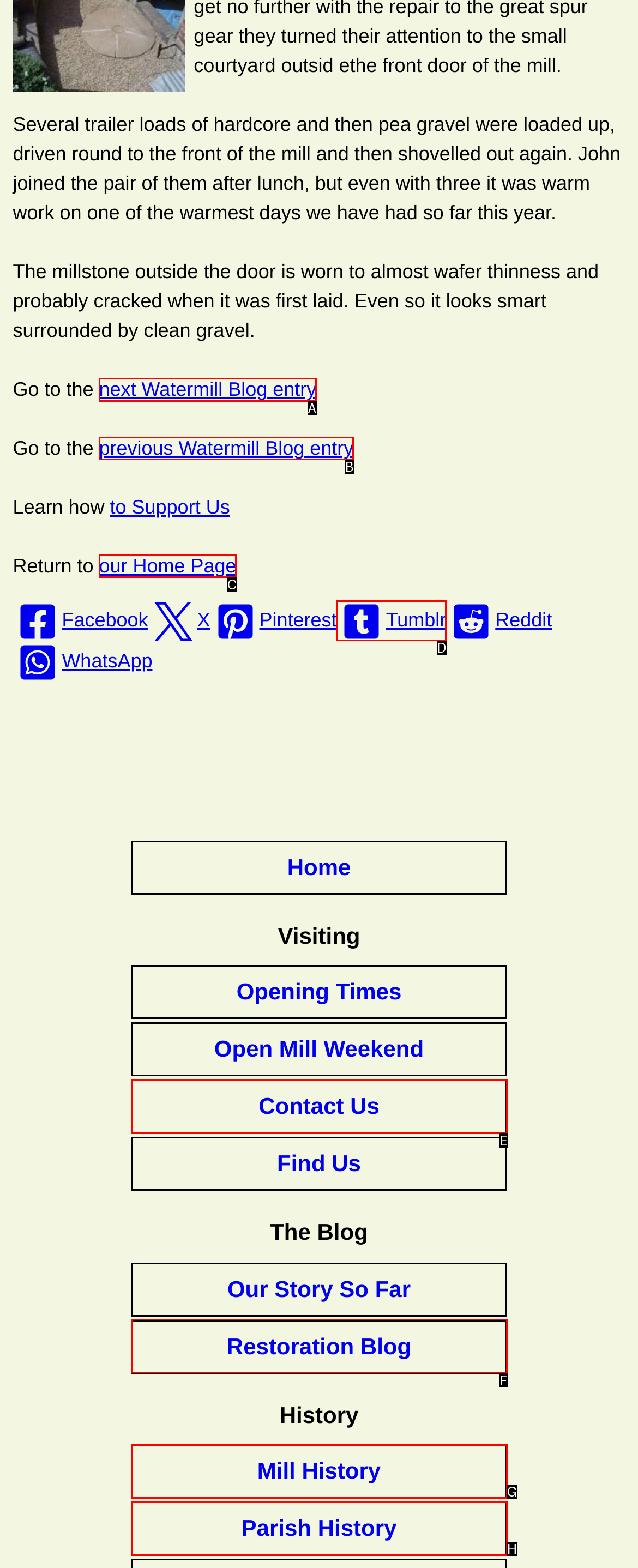Determine which option should be clicked to carry out this task: go to the next Watermill Blog entry
State the letter of the correct choice from the provided options.

A